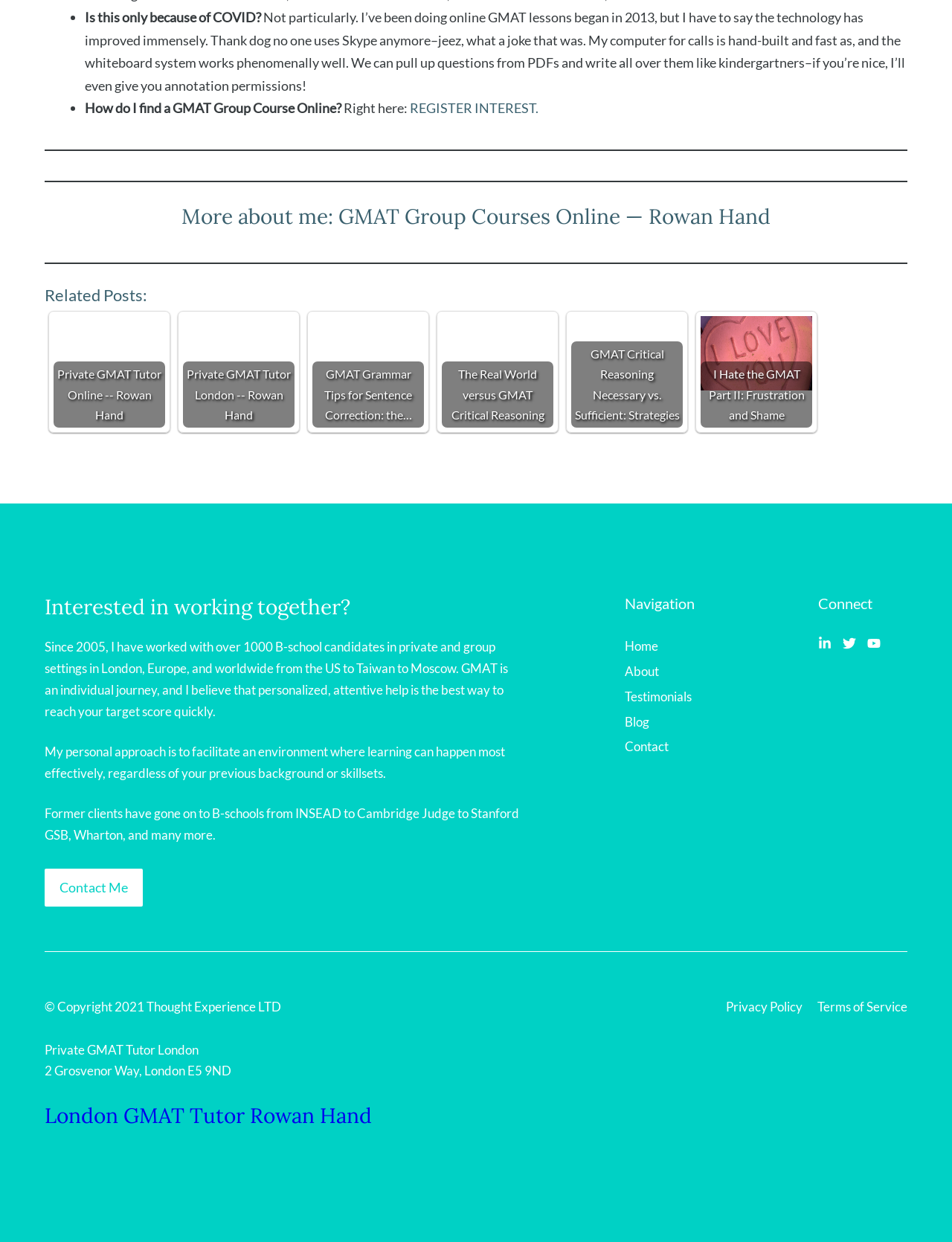Show the bounding box coordinates of the region that should be clicked to follow the instruction: "Find out more about the author."

[0.191, 0.163, 0.345, 0.185]